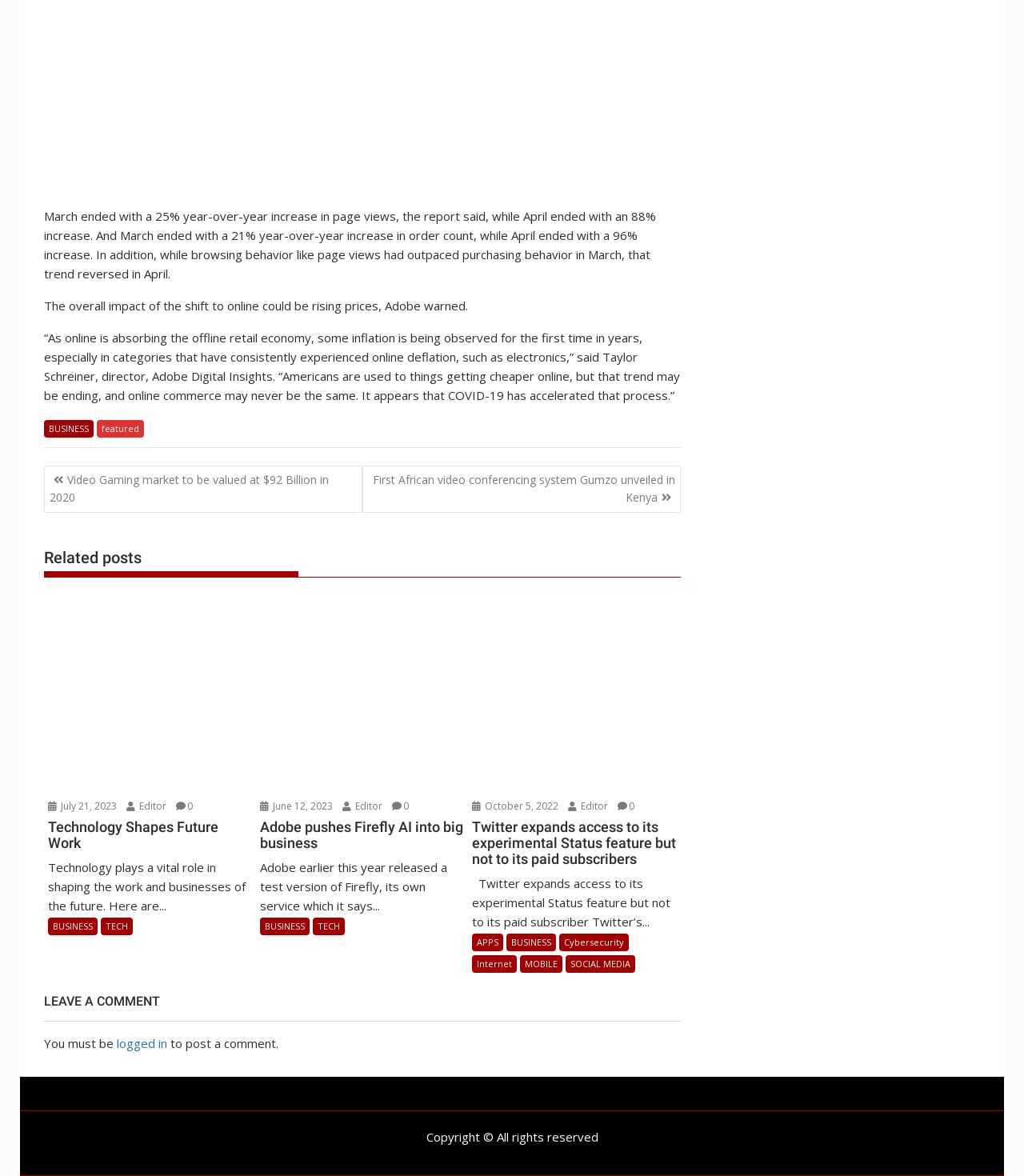Using the details in the image, give a detailed response to the question below:
What is the copyright statement at the bottom of the webpage?

The webpage has a copyright statement at the bottom, which reads 'Copyright © All rights reserved'. This indicates that the copyright statement is a standard statement reserving all rights.